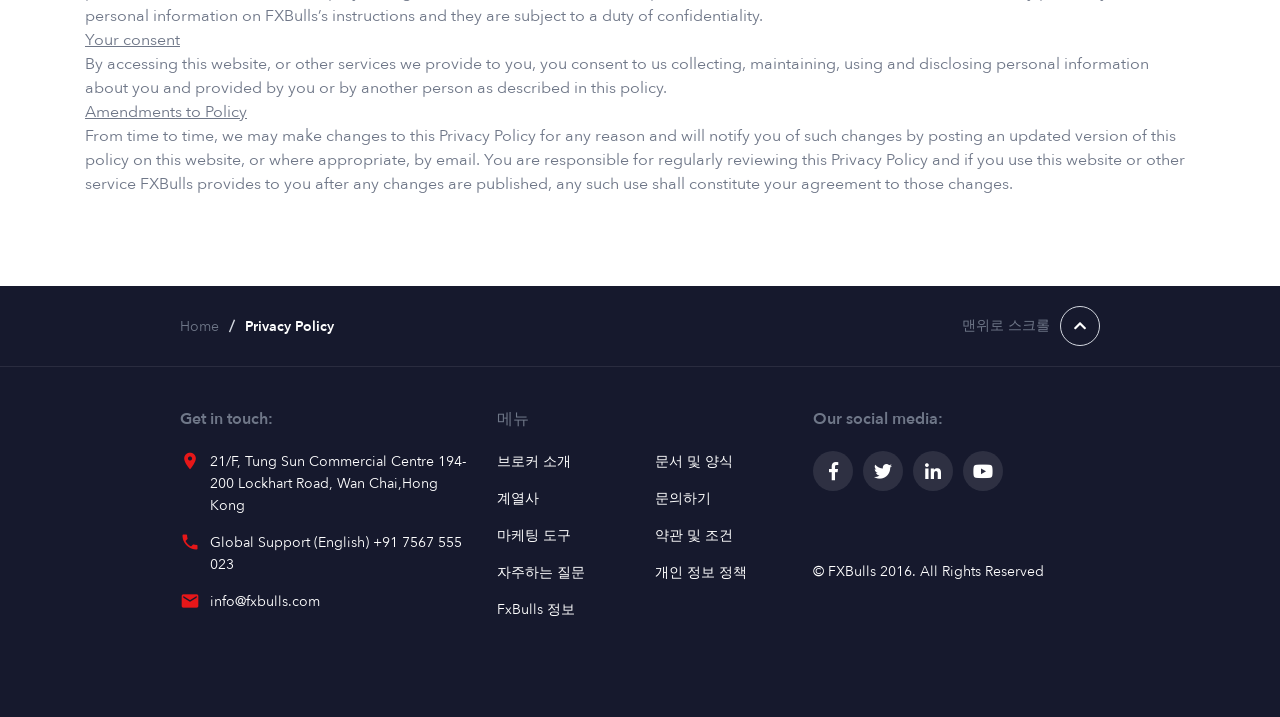What is the purpose of accessing this website?
Provide a concise answer using a single word or phrase based on the image.

Consent to collecting personal information